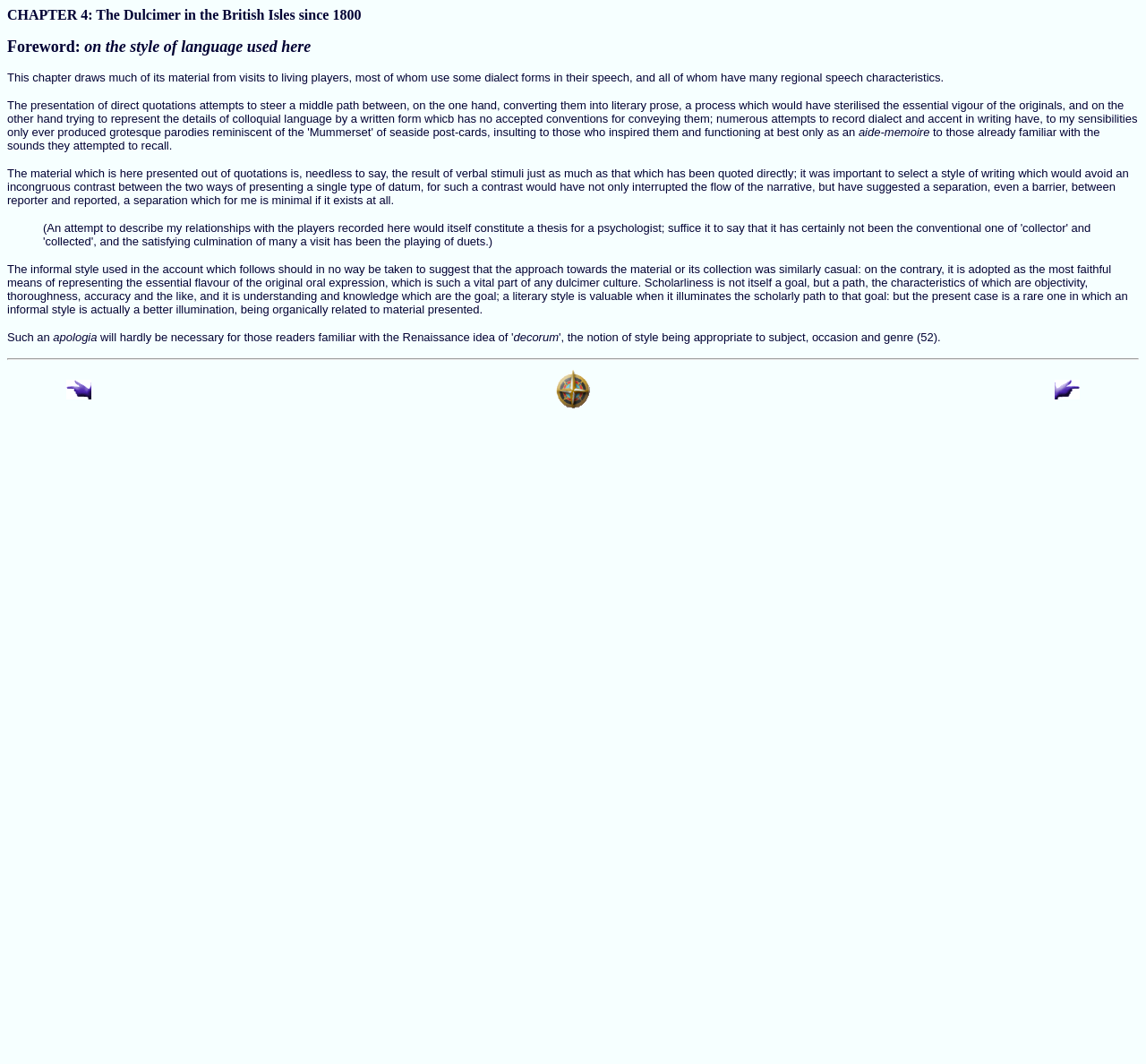What is the purpose of the informal style used in the account?
From the image, respond with a single word or phrase.

to represent the essential flavour of the original oral expression